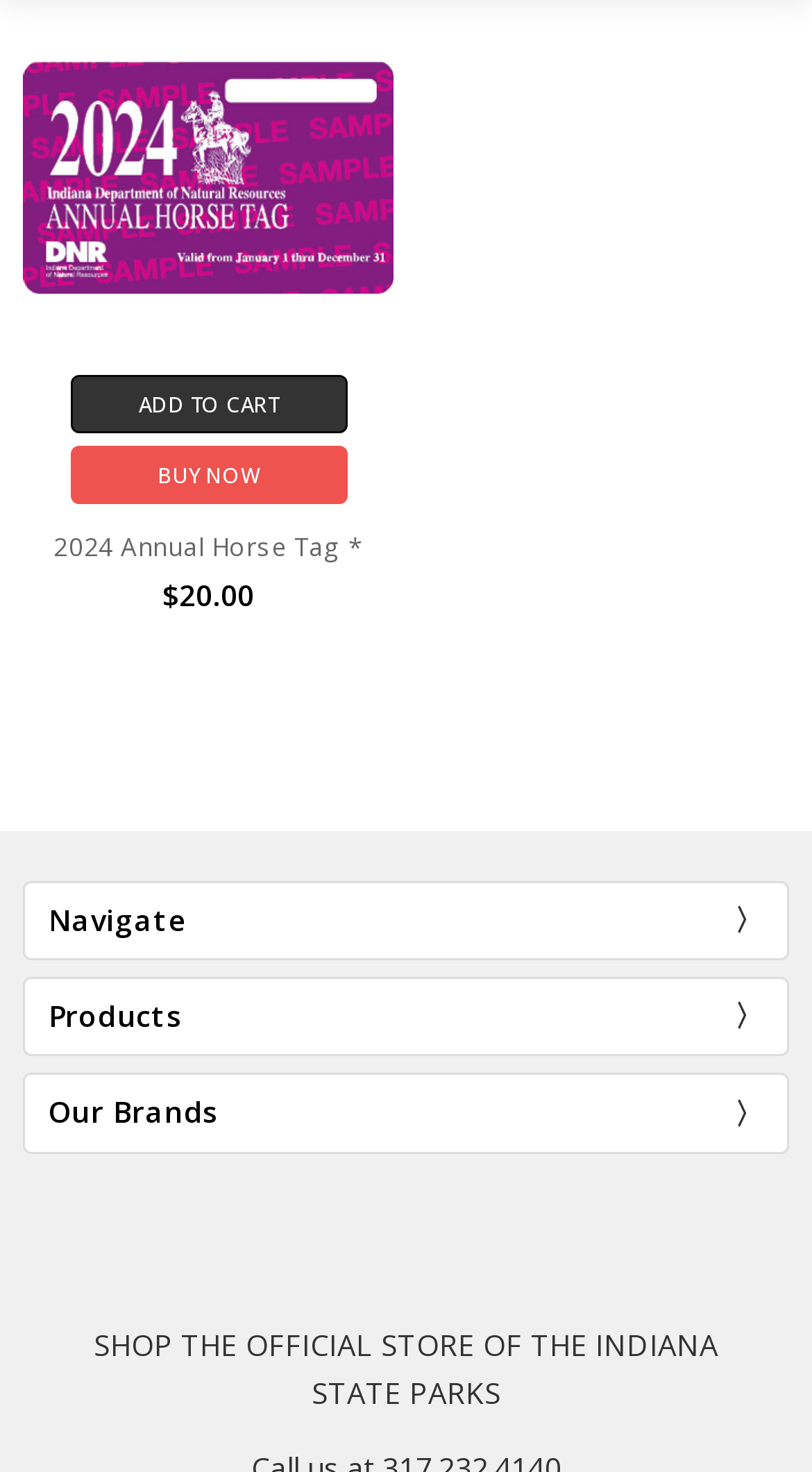How many links are there in the 'Our Brands' section?
We need a detailed and exhaustive answer to the question. Please elaborate.

The number of links in the 'Our Brands' section can be determined by counting the link elements that are children of the heading element with the bounding box coordinates [0.029, 0.729, 0.971, 0.784], which contains the text 'Our Brands 〉'. There are three link elements: 'DNR', 'IN Dept. of Natural Resources', and 'View all brands'.